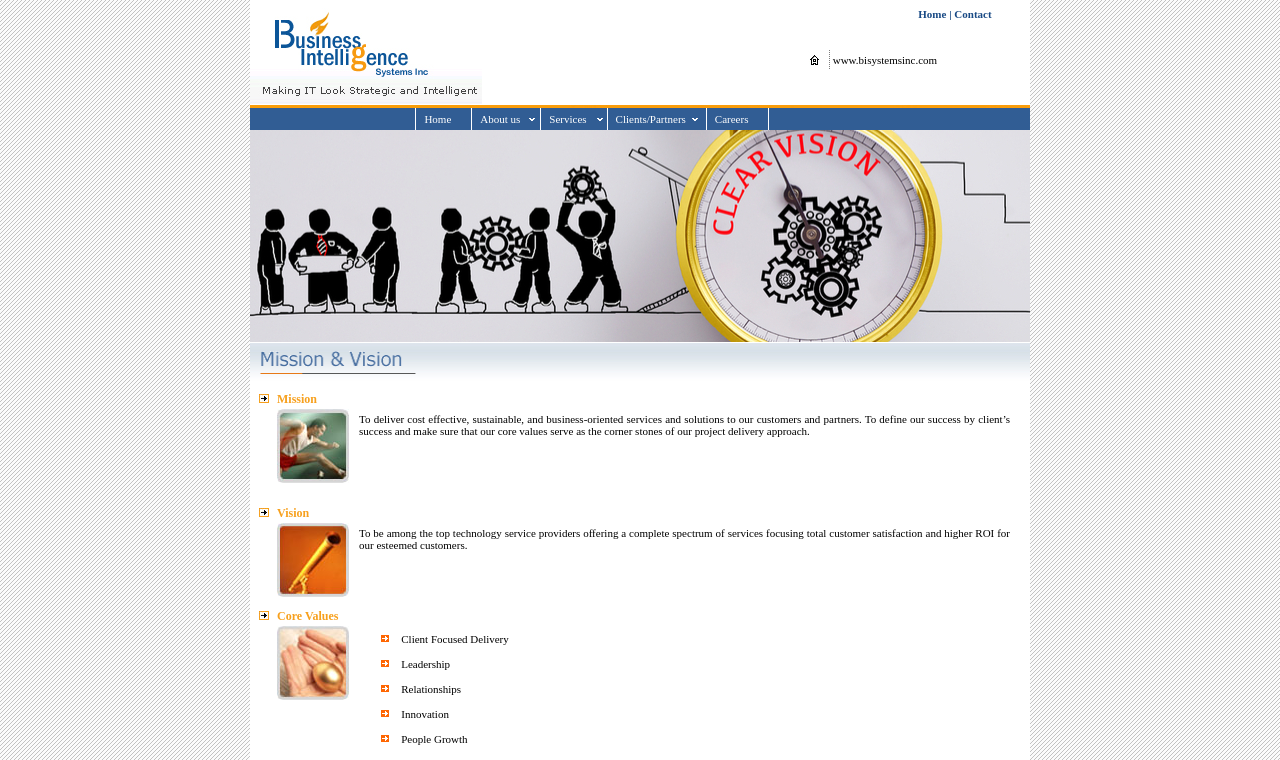Please specify the bounding box coordinates of the area that should be clicked to accomplish the following instruction: "Read the article 'MENTOR’S REPLY TO YOUNG ENTREPRENEUR’S QUESTIONS (#21)'". The coordinates should consist of four float numbers between 0 and 1, i.e., [left, top, right, bottom].

None